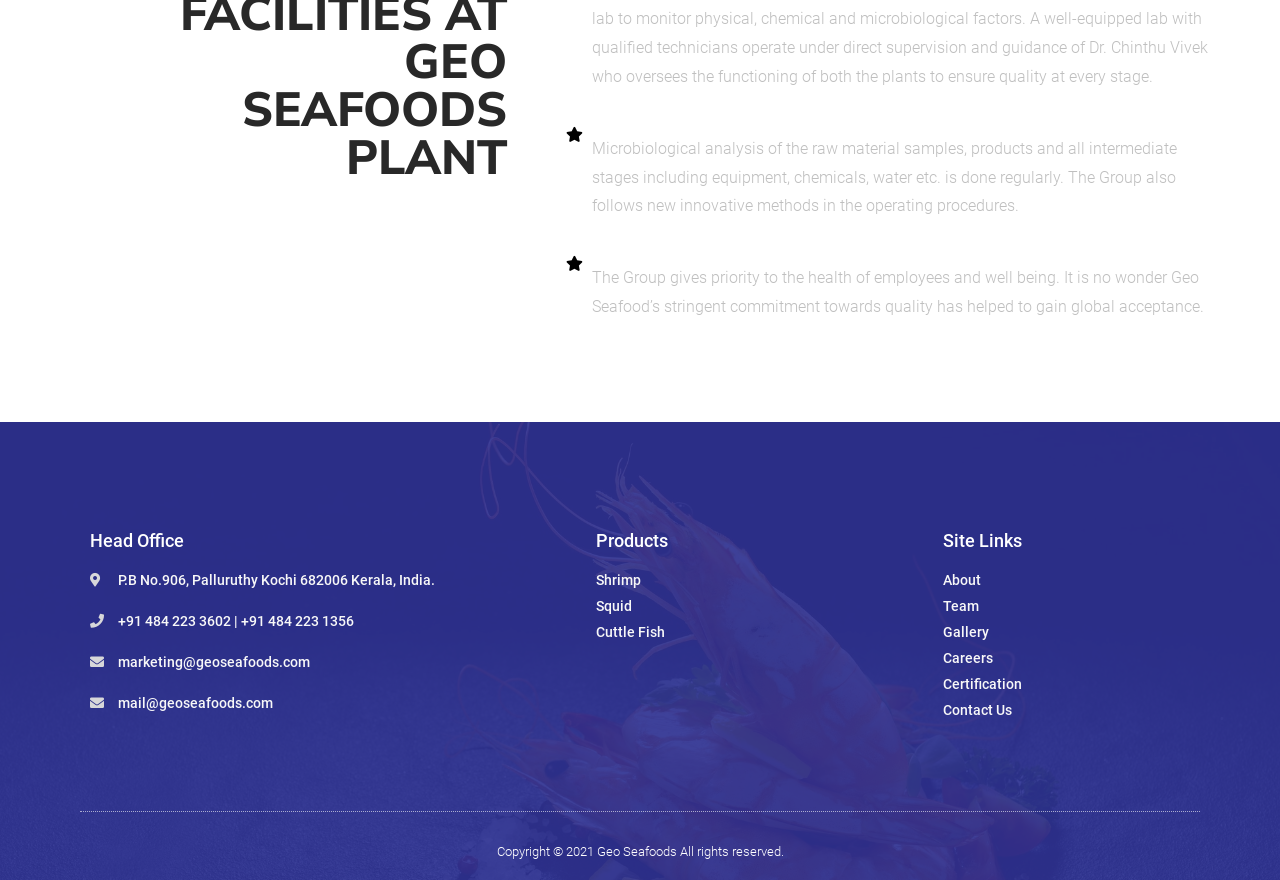Please specify the bounding box coordinates of the area that should be clicked to accomplish the following instruction: "Go to Shrimp product page". The coordinates should consist of four float numbers between 0 and 1, i.e., [left, top, right, bottom].

[0.466, 0.647, 0.721, 0.671]